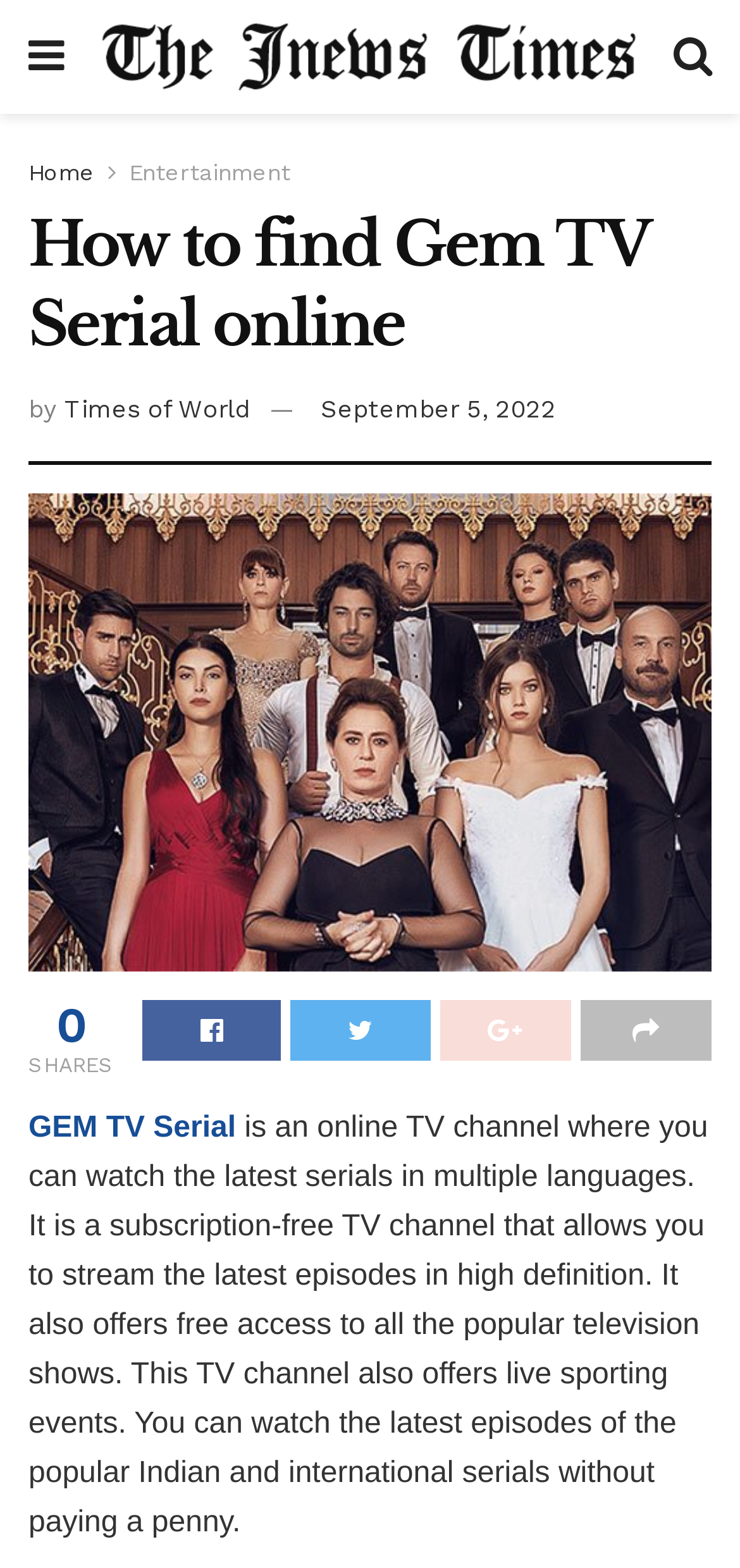Extract the main heading from the webpage content.

How to find Gem TV Serial online